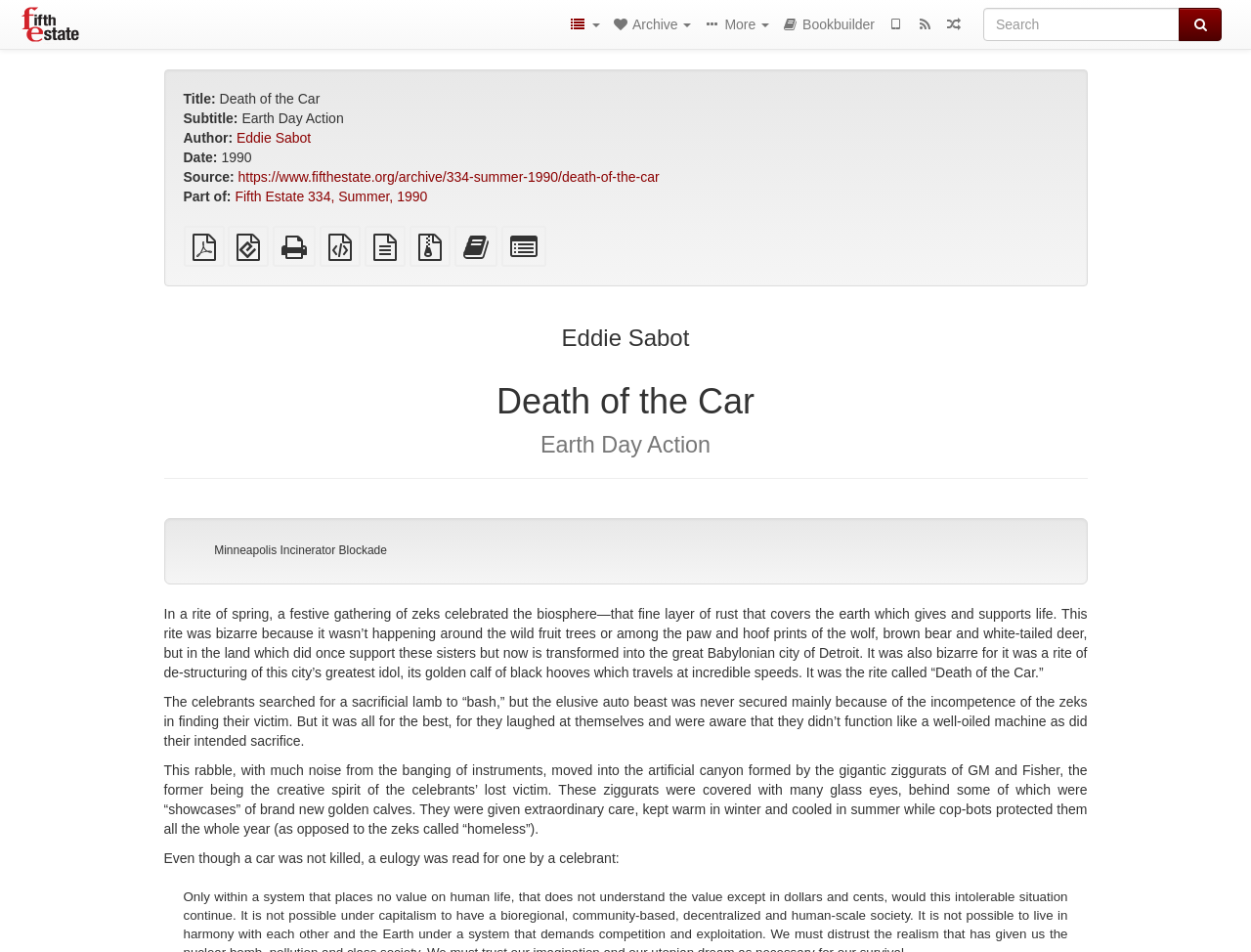What is the title of the article?
Relying on the image, give a concise answer in one word or a brief phrase.

Death of the Car